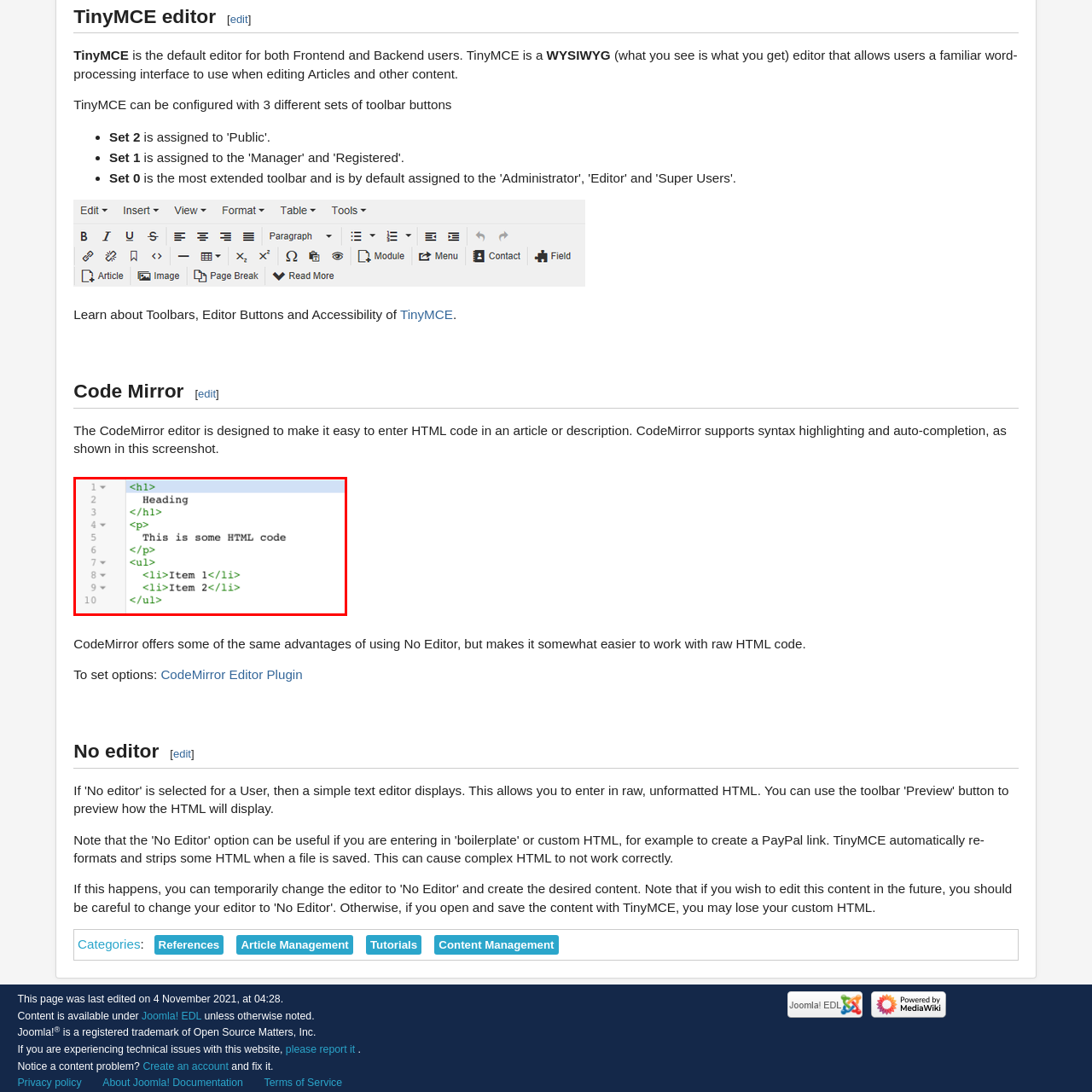Explain in detail what is depicted in the image enclosed by the red boundary.

The image showcases a snippet of HTML code displayed within a code editor, illustrating the structure of a basic webpage. The visible code includes a heading element `<h1>` labeled "Heading," followed by a paragraph `<p>` that contains the text "This is some HTML code." Additionally, there’s an unordered list `<ul>` with two list items `<li>`, titled "Item 1" and "Item 2." This format highlights the essential components of HTML coding, making it a useful reference for users familiarizing themselves with web development. The editor interface exemplifies a user-friendly environment for coding, supporting syntax highlighting and structured editing.